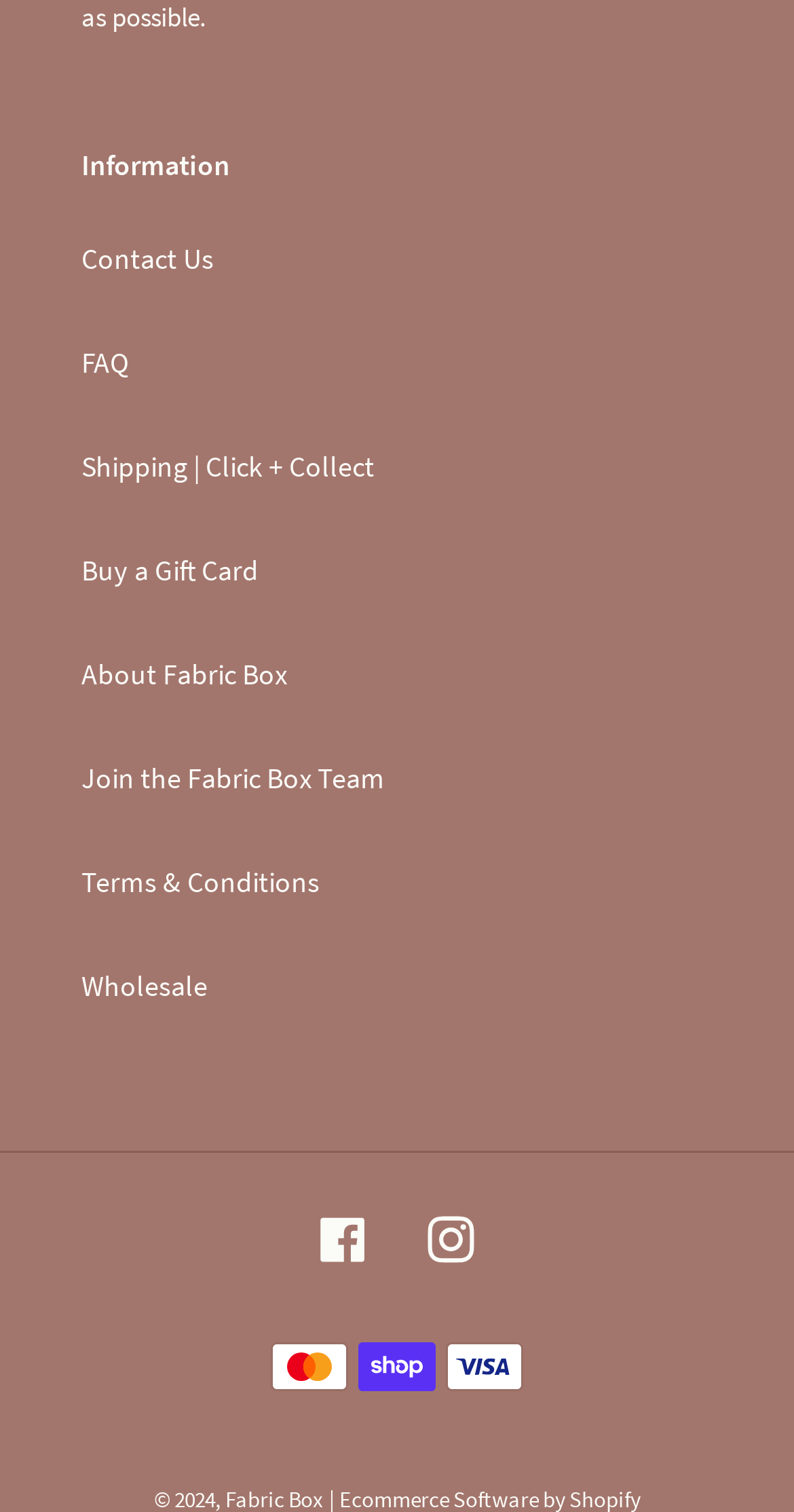Please identify the bounding box coordinates of the area that needs to be clicked to follow this instruction: "Click Contact Us".

[0.103, 0.16, 0.269, 0.184]